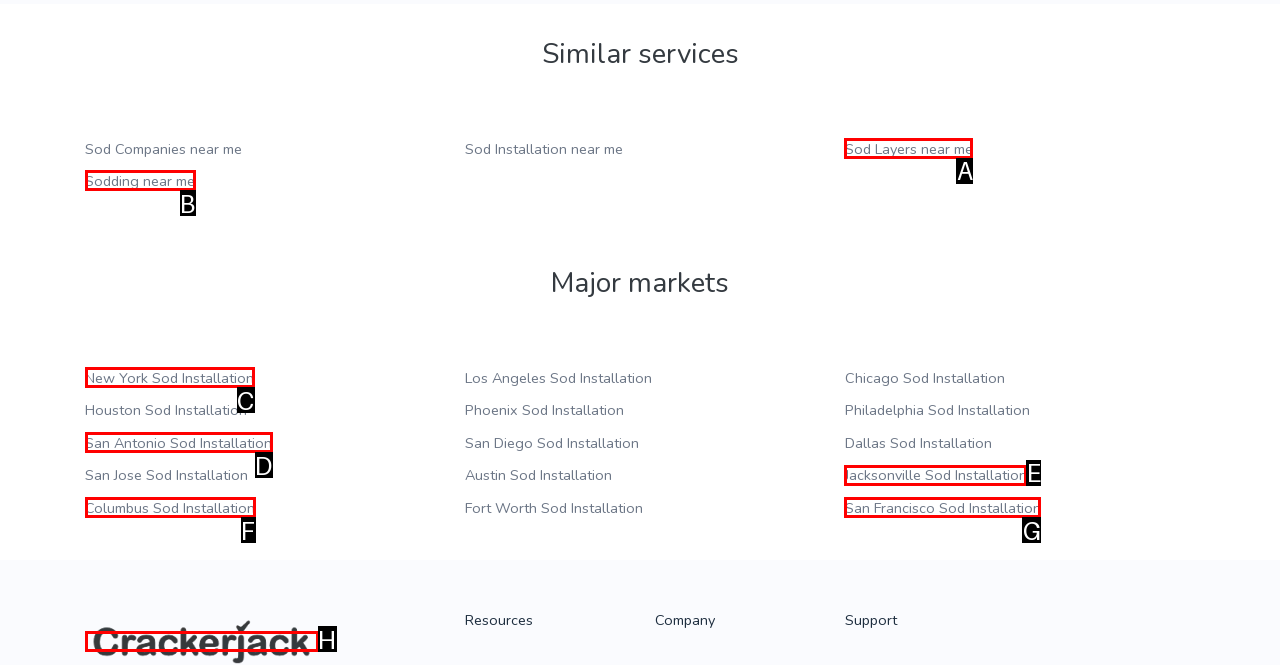Match the description: New York Sod Installation to the correct HTML element. Provide the letter of your choice from the given options.

C